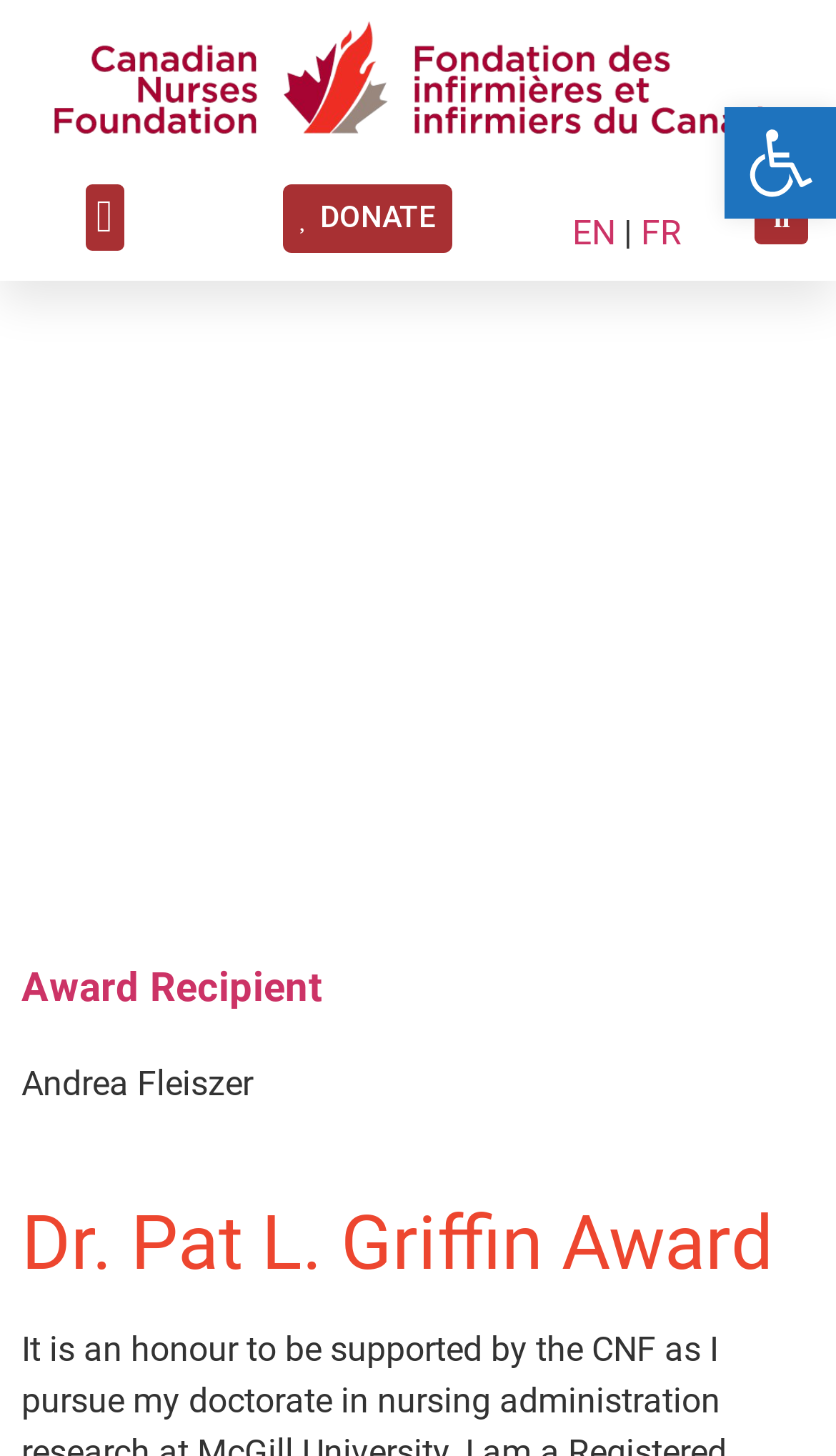Answer the question using only one word or a concise phrase: How many languages are available on this website?

2